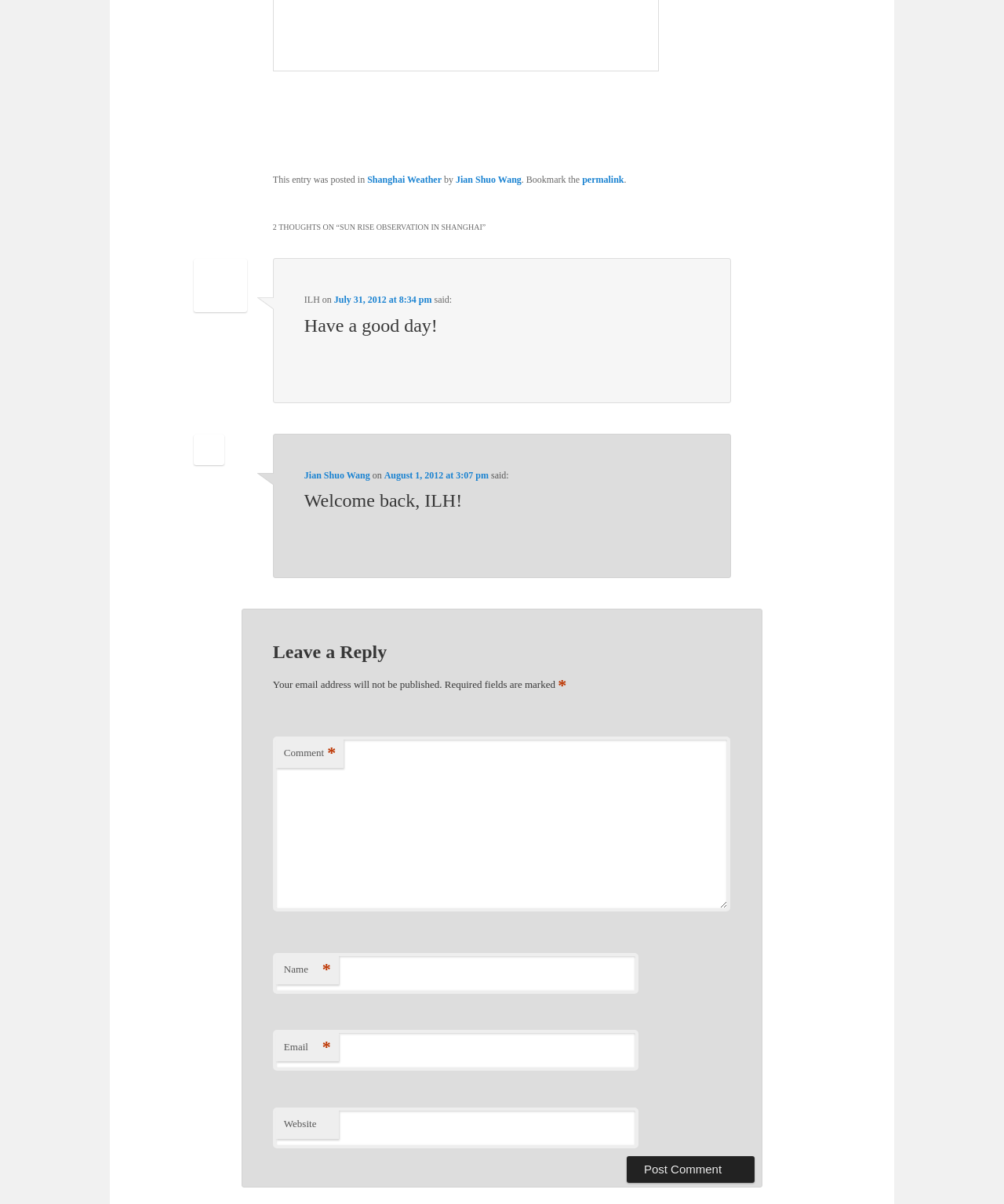Answer the question with a brief word or phrase:
What is the name of the blogger?

Jian Shuo Wang